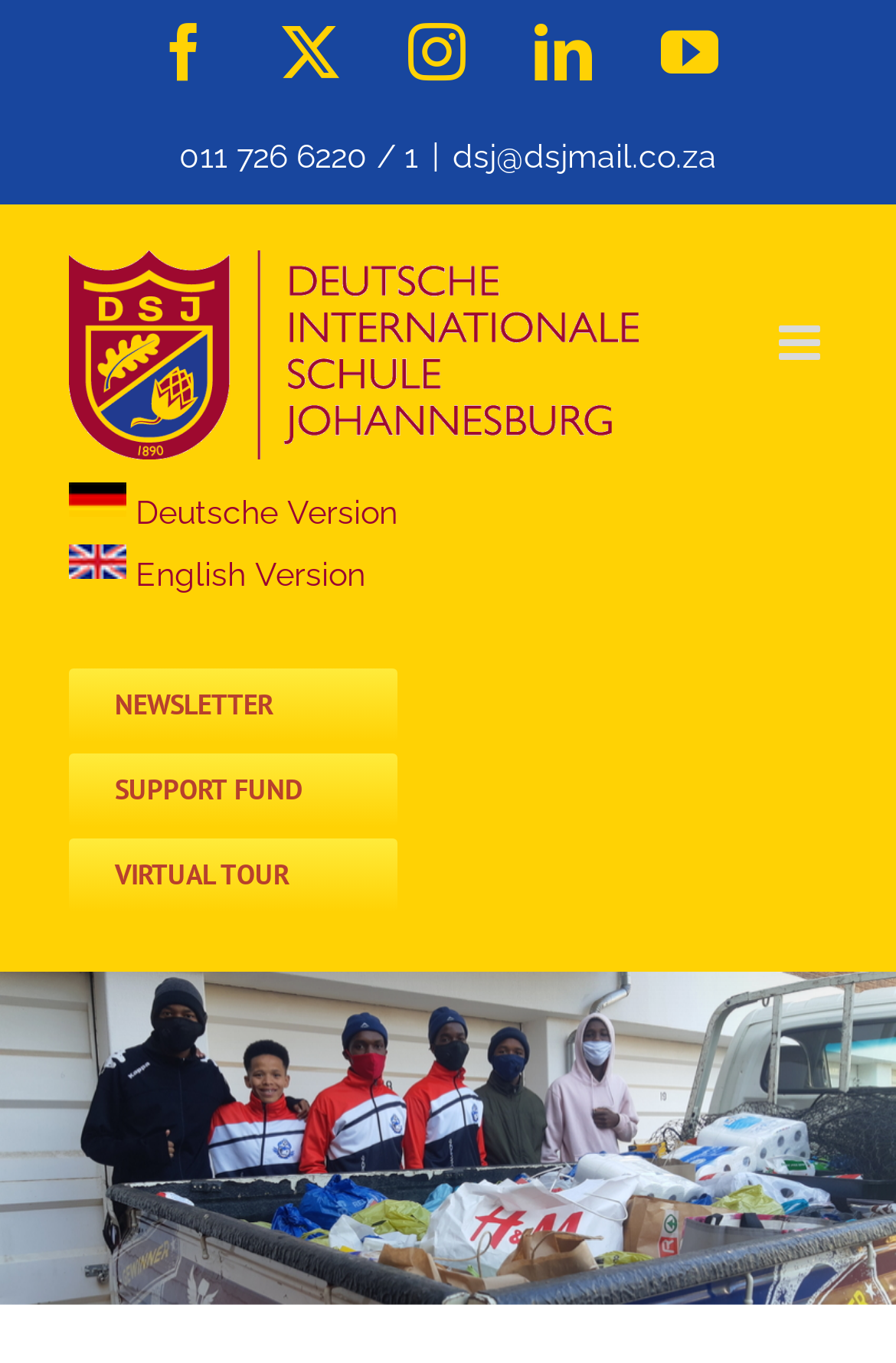What is the phone number on the webpage?
Give a single word or phrase answer based on the content of the image.

011 726 6220